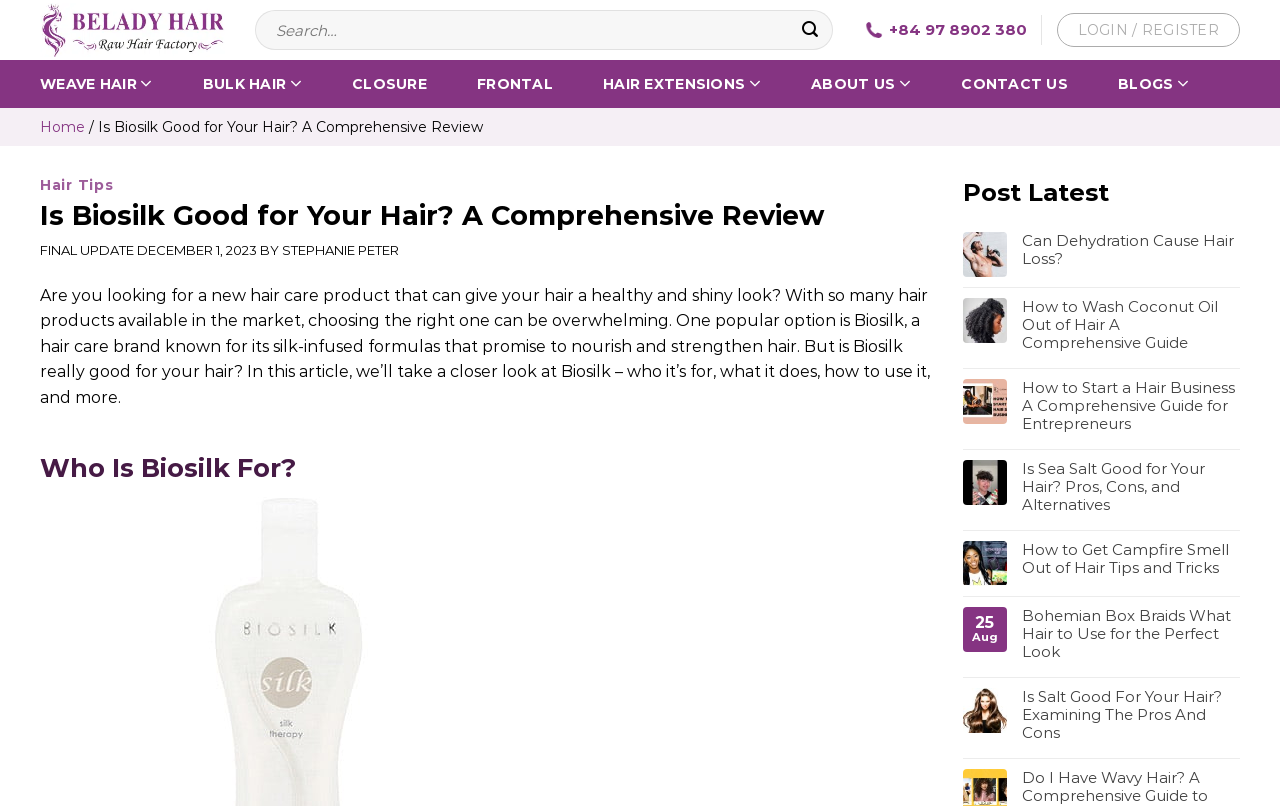Provide a short answer to the following question with just one word or phrase: What is the topic of the article?

Biosilk hair care